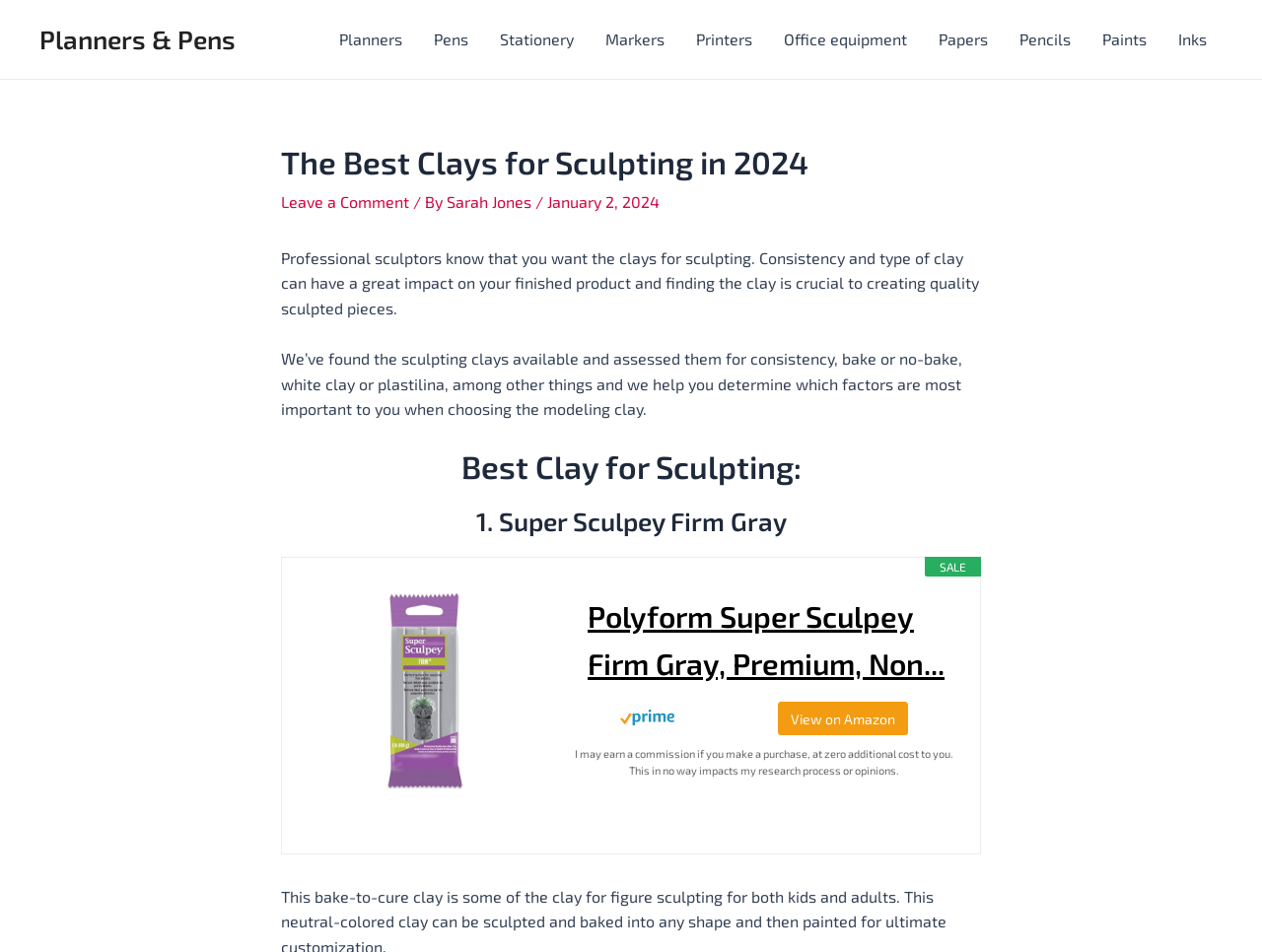Give a detailed account of the webpage, highlighting key information.

The webpage is about the best clays for sculpting in 2024. At the top, there is a navigation bar with 10 links to different categories, including Planners, Pens, Stationery, and more. Below the navigation bar, there is a header section with a heading that reads "The Best Clays for Sculpting in 2024" and a link to leave a comment. The author's name, Sarah Jones, and the date, January 2, 2024, are also displayed in this section.

The main content of the webpage starts with a paragraph that explains the importance of choosing the right clay for sculpting. This is followed by another paragraph that describes the assessment process of the available sculpting clays. 

Below these paragraphs, there is a heading that reads "Best Clay for Sculpting:" and a subheading that reads "1. Super Sculpey Firm Gray". Next to the subheading, there is a "SALE" label and a link to a product, Polyform Super Sculpey Firm Gray, with a description and an image. There is also a link to Amazon Prime and a "View on Amazon" button. 

At the bottom of the page, there is a disclaimer that explains the potential commission earned by the author if a purchase is made through the provided link.